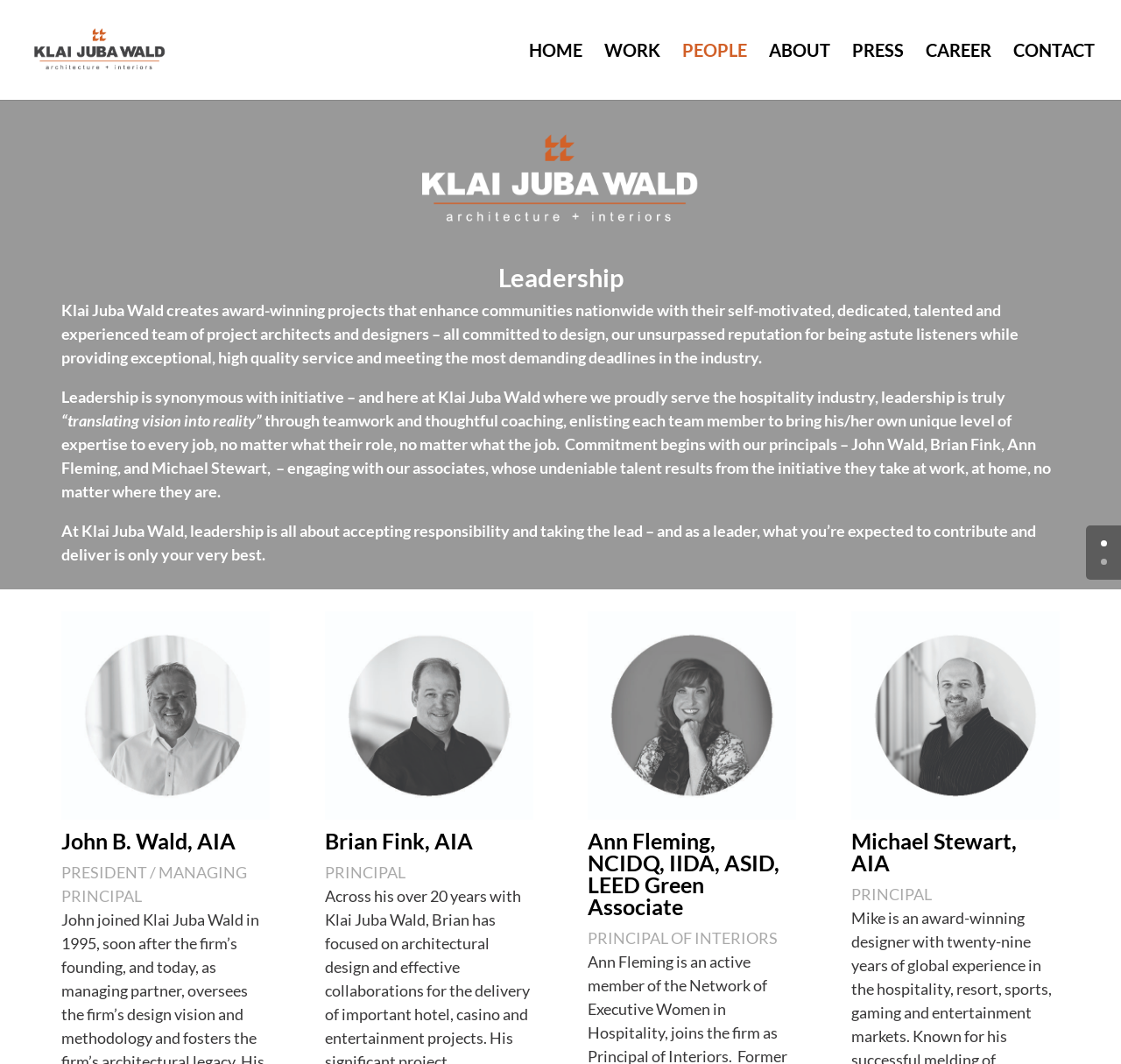What is the role of John B. Wald?
Respond with a short answer, either a single word or a phrase, based on the image.

President / Managing Principal